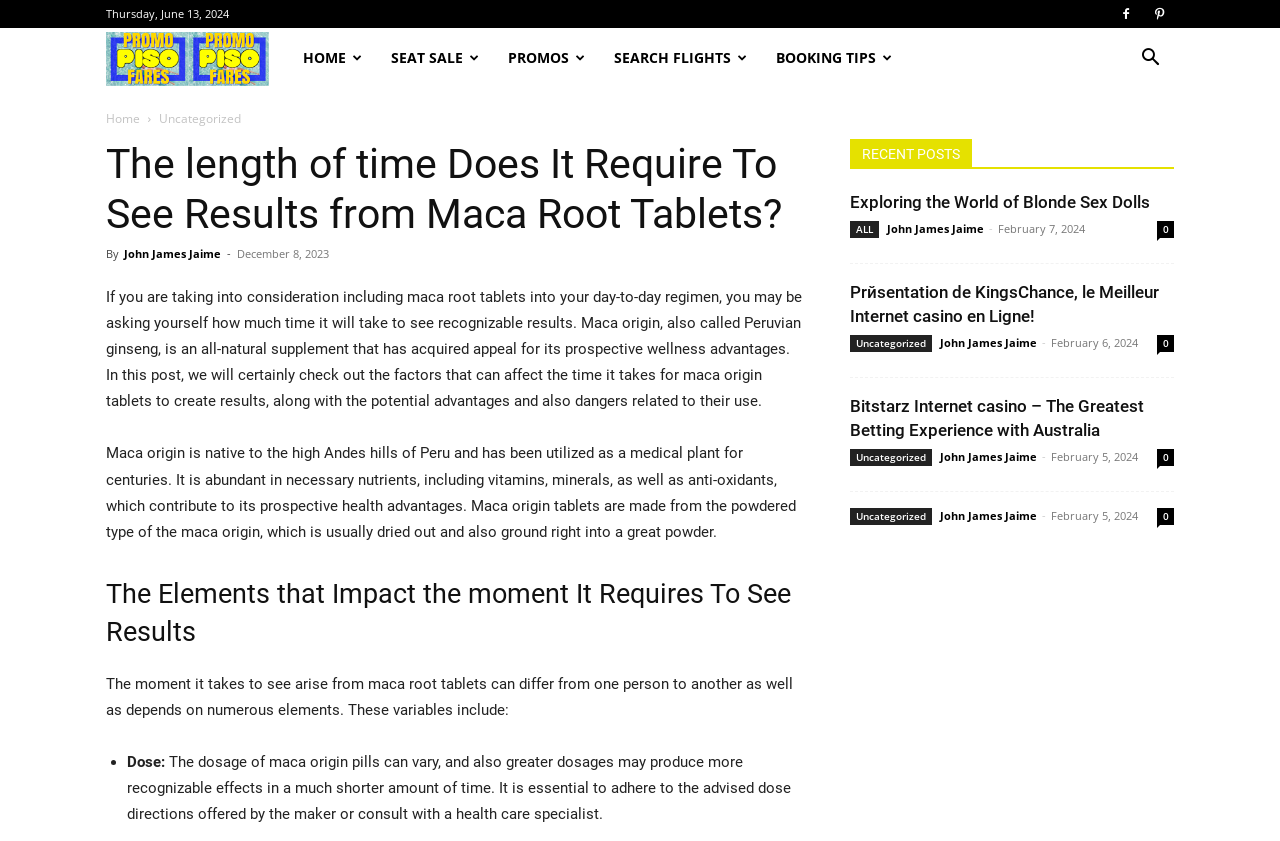Determine the bounding box coordinates for the region that must be clicked to execute the following instruction: "View 'Prйsentation de KingsChance, le Meilleur Internet casino en Ligne!' article".

[0.664, 0.335, 0.905, 0.388]